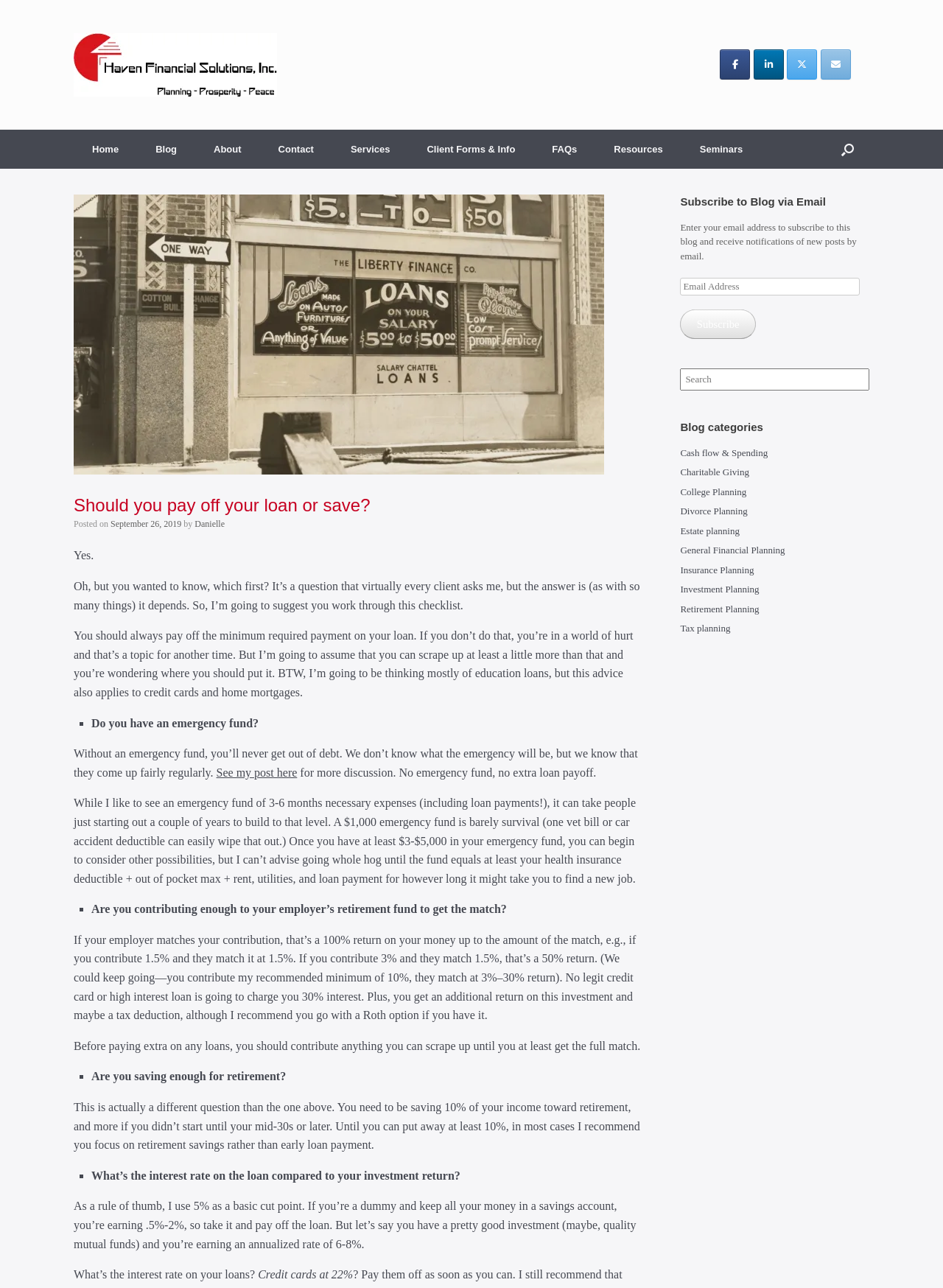Highlight the bounding box coordinates of the element you need to click to perform the following instruction: "Read the 'Should you pay off your loan or save?' article."

[0.078, 0.384, 0.393, 0.4]